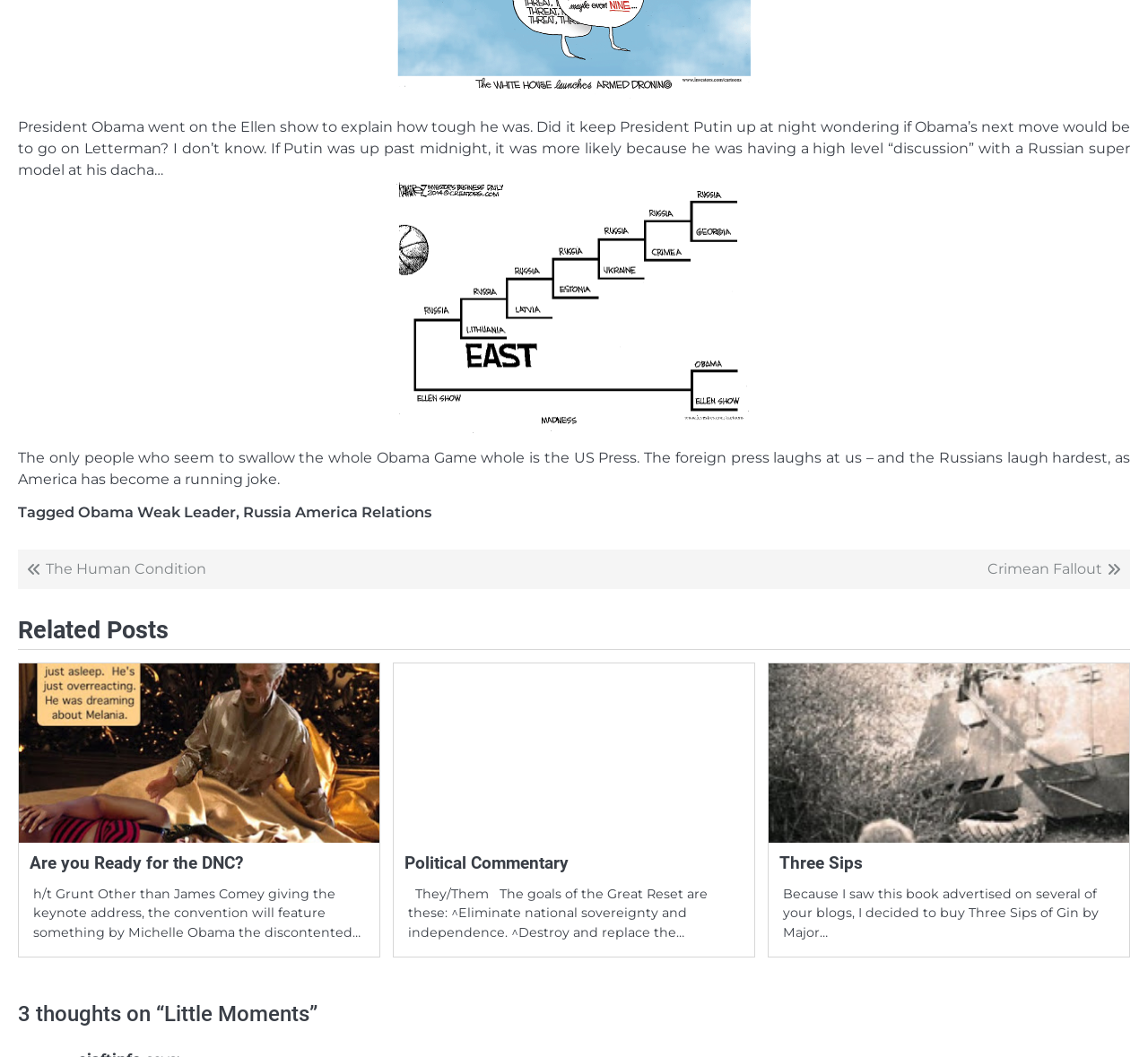Determine the bounding box for the UI element described here: "Obama Weak Leader".

[0.068, 0.476, 0.205, 0.493]